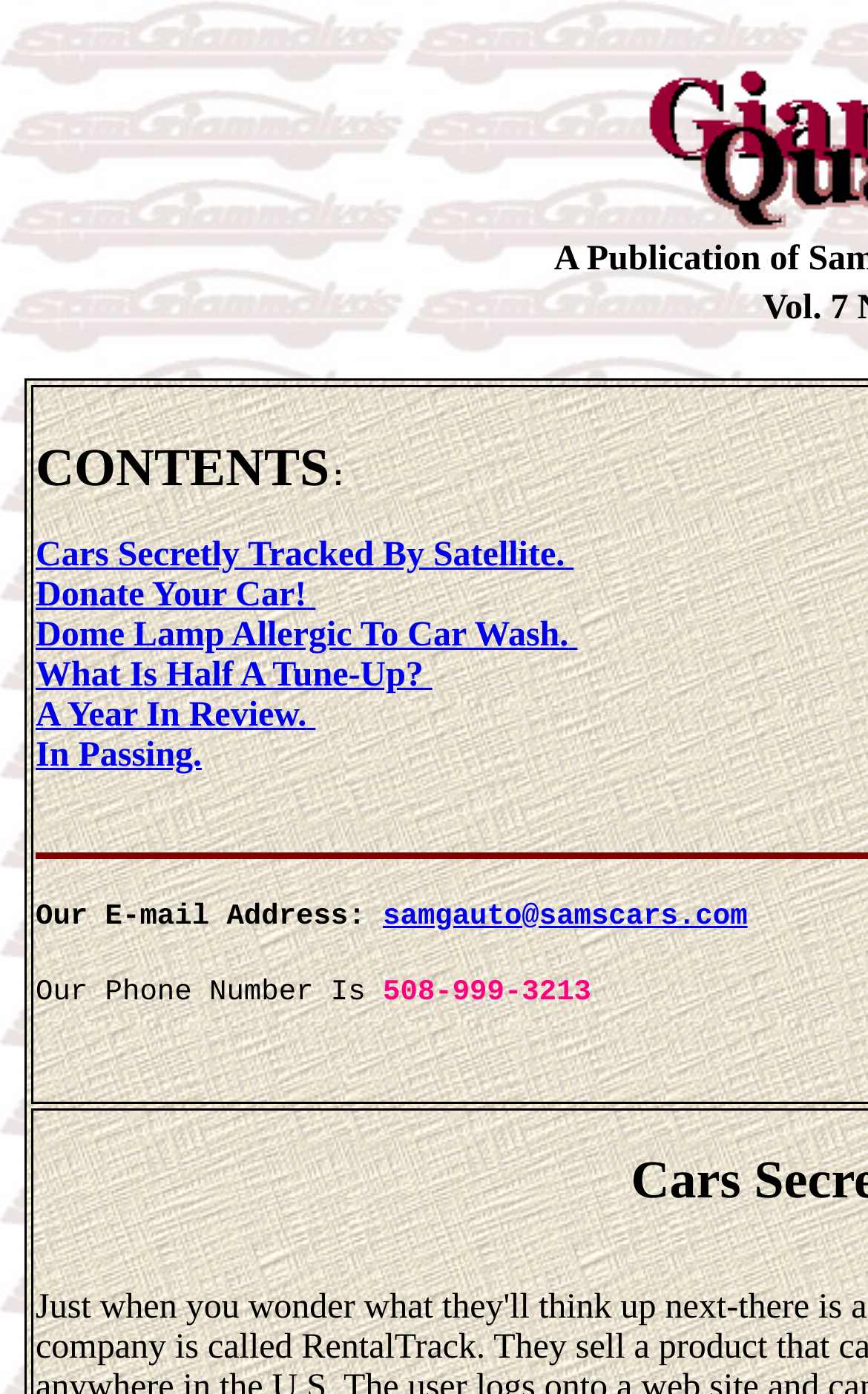Elaborate on the different components and information displayed on the webpage.

The webpage is titled "Giammalvo Quarterly - Winter 2001". At the top, there is a small, non-descriptive text element. Below it, there are six links arranged vertically, each with a brief description: "Cars Secretly Tracked By Satellite", "Donate Your Car!", "Dome Lamp Allergic To Car Wash", "What Is Half A Tune-Up?", "A Year In Review", and "In Passing". These links take up a significant portion of the page, spanning from the top-left to the middle-left section.

Following the links, there is another small, non-descriptive text element. Below it, there is a section with the label "Our E-mail Address:" accompanied by a link to the email address "samgauto@samscars.com". This section is positioned near the middle of the page, slightly to the left.

Further down, there is a section with the label "Our Phone Number Is" accompanied by the phone number "508-999-3213". This section is positioned near the bottom-left of the page. Throughout the page, there are several small, non-descriptive text elements scattered around, likely used for spacing or formatting purposes.